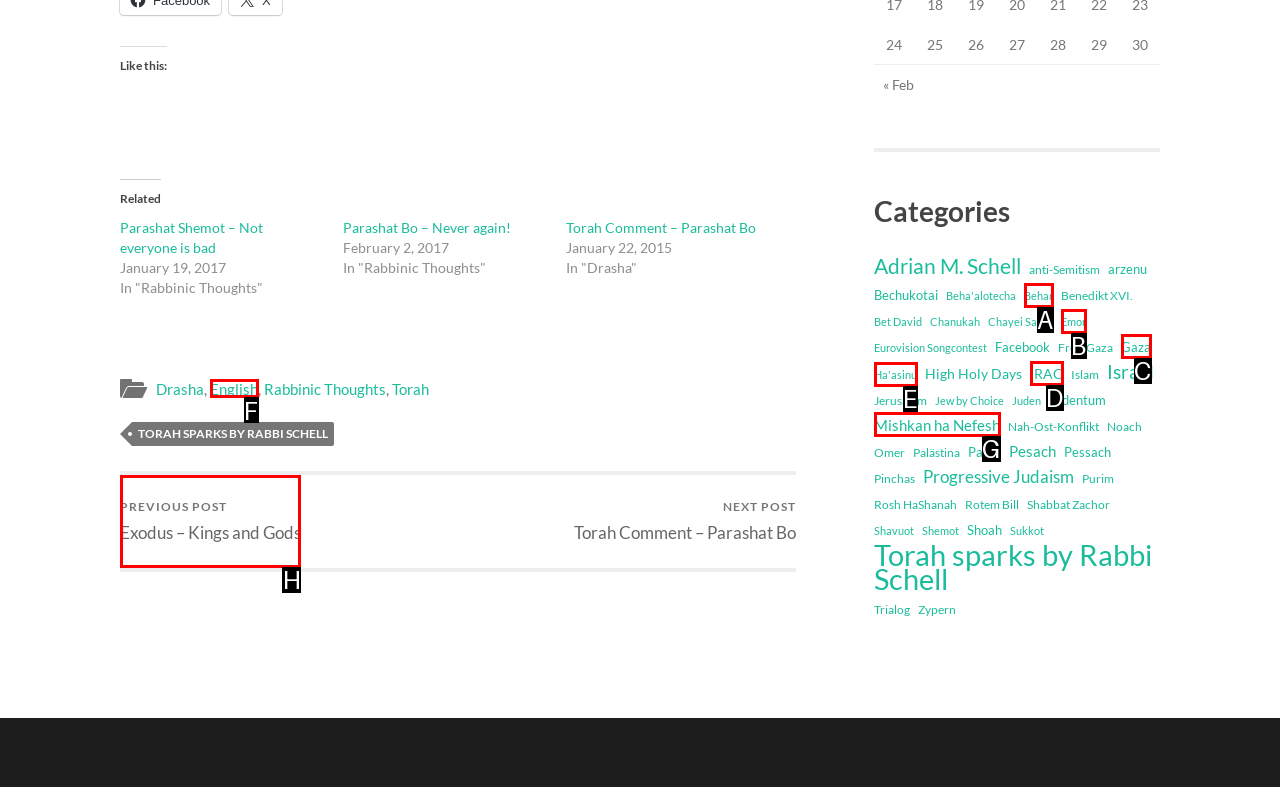Determine the letter of the element to click to accomplish this task: Navigate to the previous post. Respond with the letter.

H